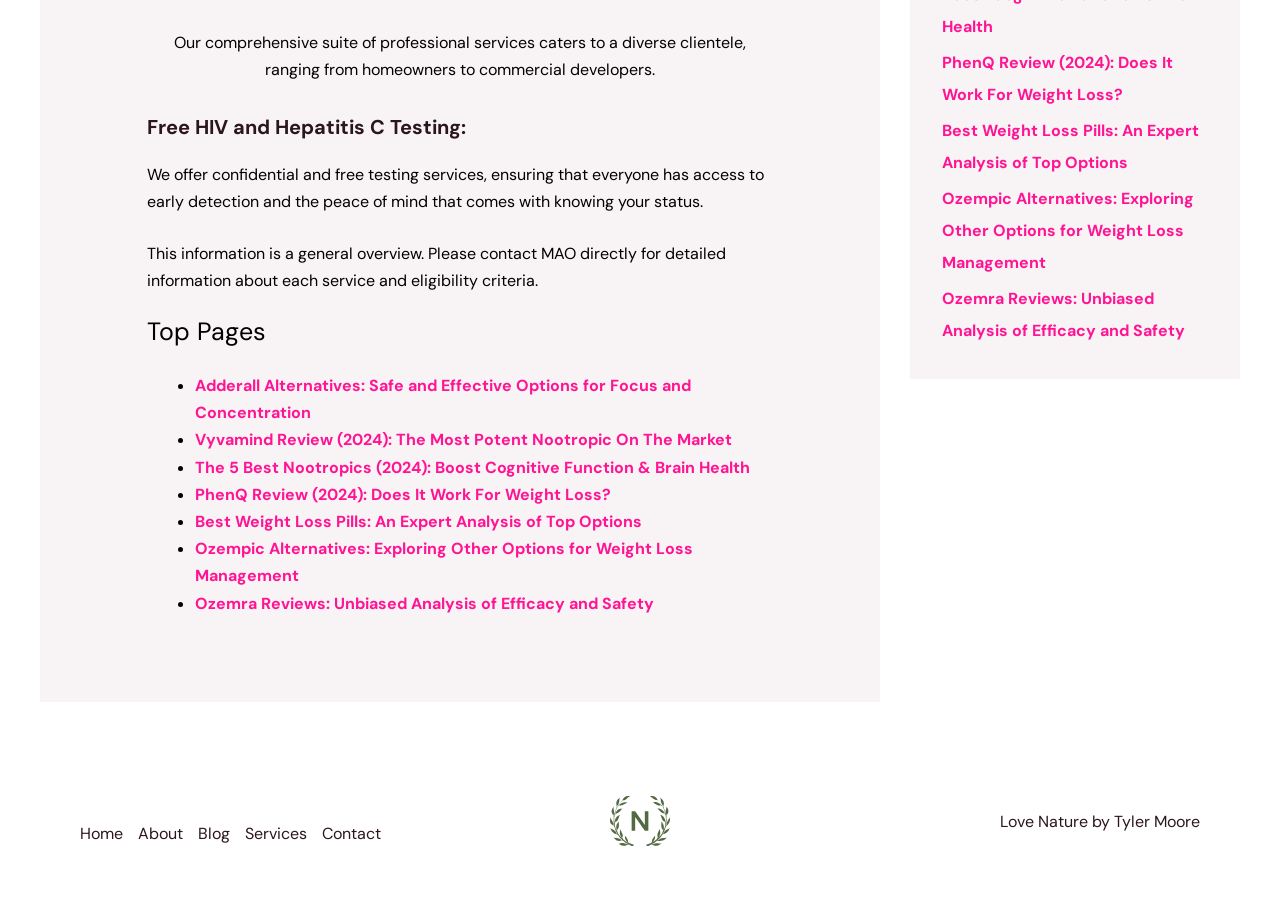Please specify the bounding box coordinates of the clickable region to carry out the following instruction: "Click on 'Free HIV and Hepatitis C Testing:'". The coordinates should be four float numbers between 0 and 1, in the format [left, top, right, bottom].

[0.115, 0.126, 0.604, 0.157]